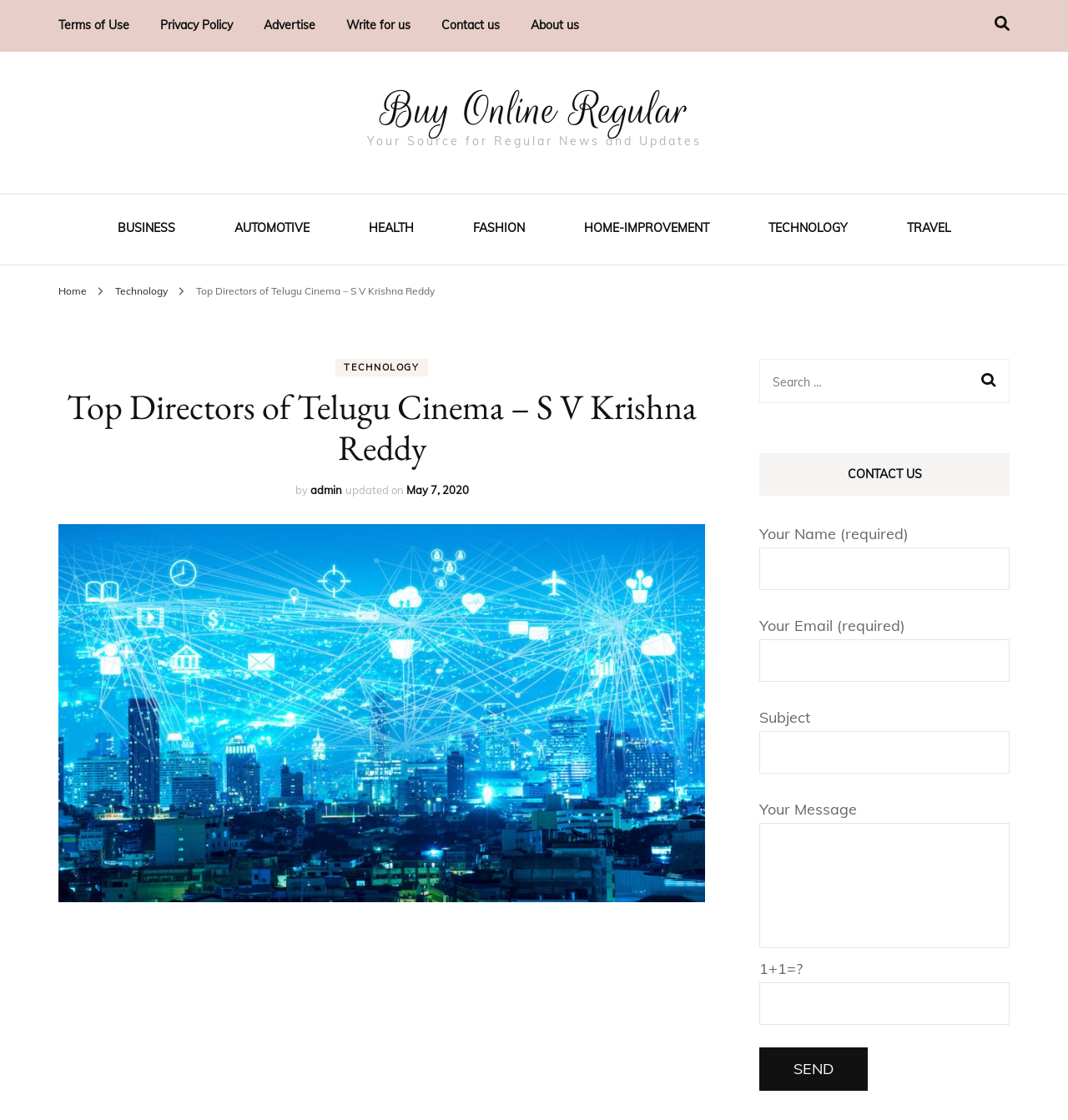Please determine the bounding box coordinates, formatted as (top-left x, top-left y, bottom-right x, bottom-right y), with all values as floating point numbers between 0 and 1. Identify the bounding box of the region described as: Contact us

[0.413, 0.011, 0.468, 0.035]